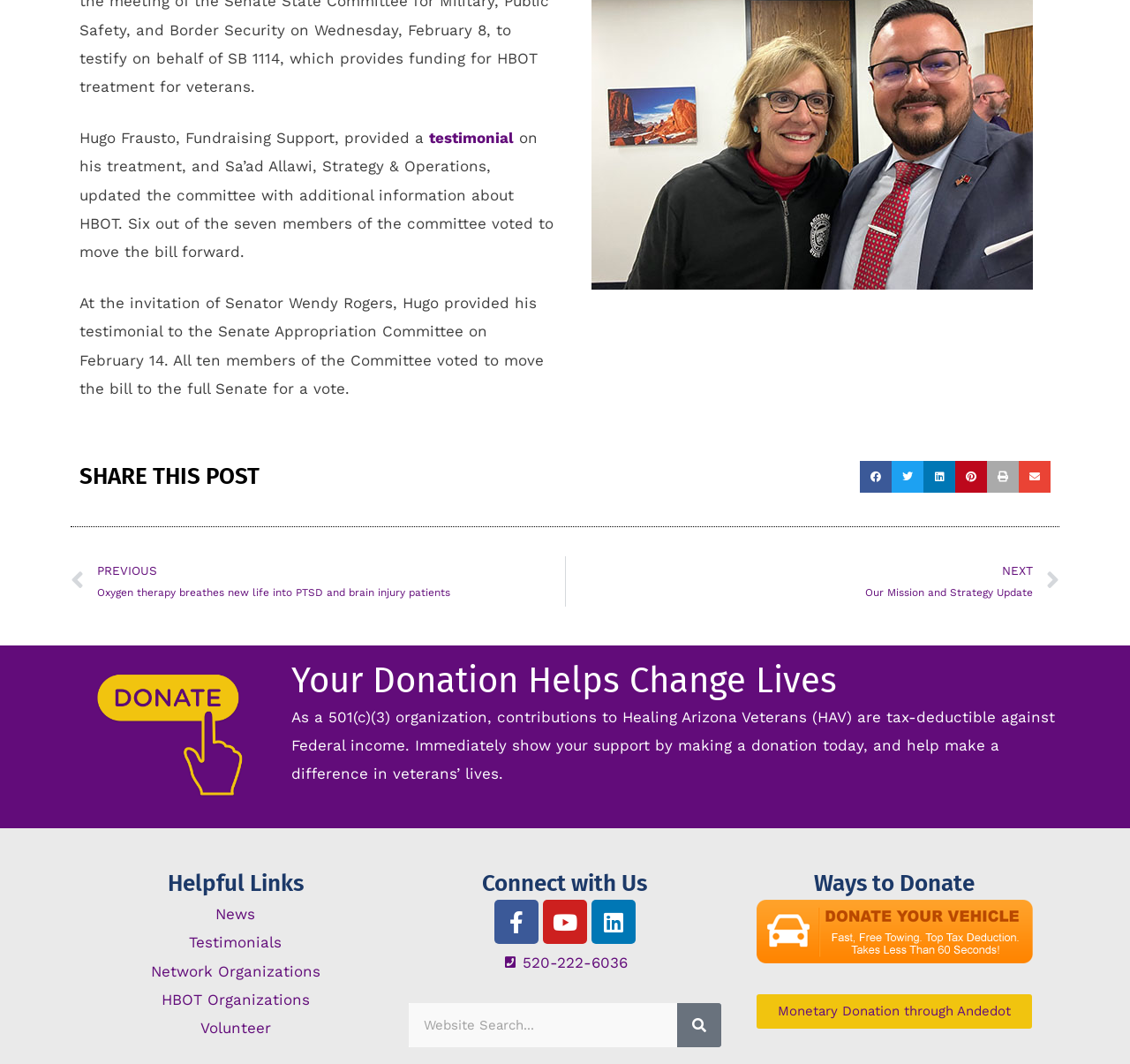Please find the bounding box for the UI element described by: "Firefox 2.0 Alpha (Bon Echo)".

None